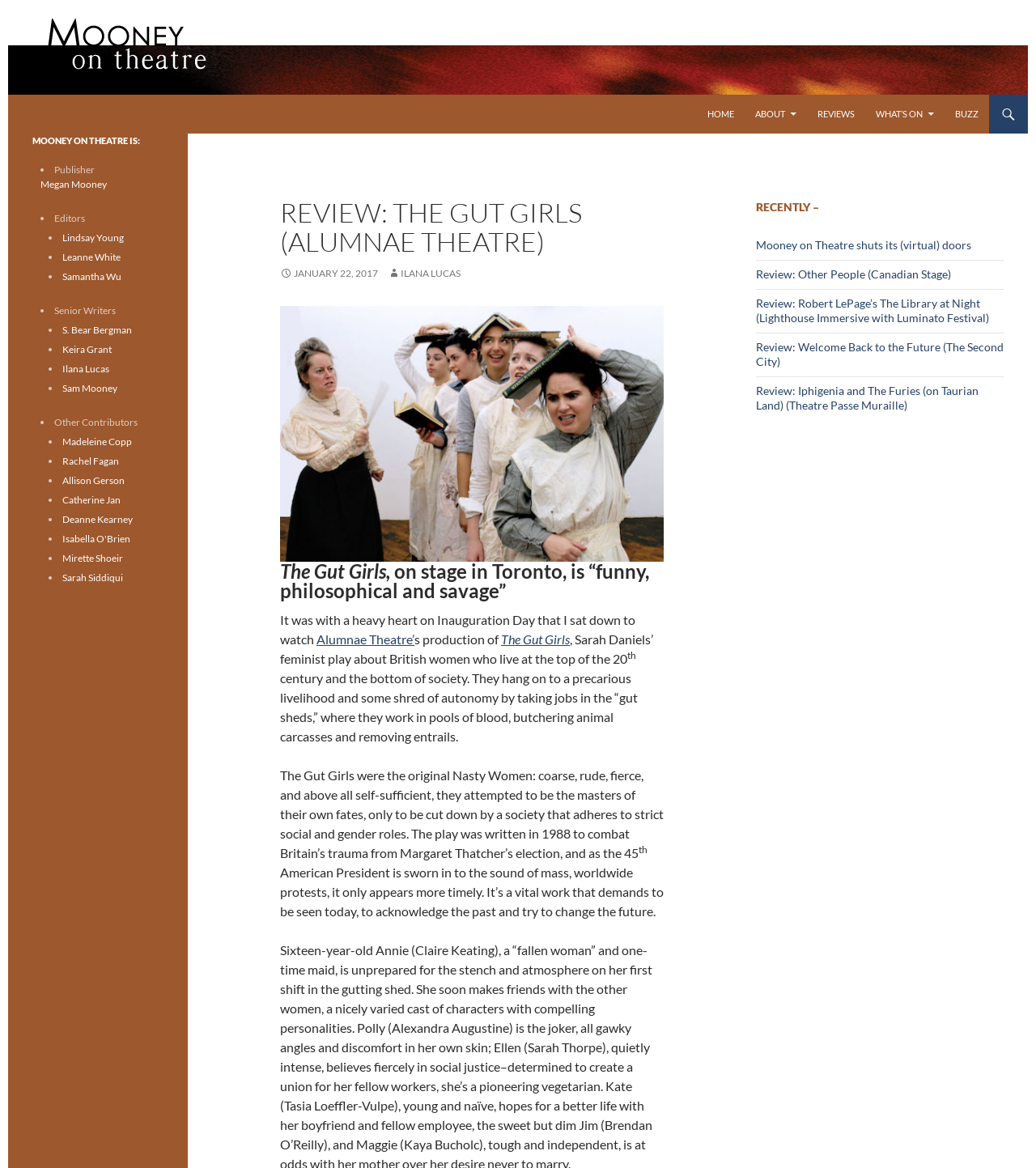Given the description "Review: Other People (Canadian Stage)", determine the bounding box of the corresponding UI element.

[0.73, 0.229, 0.918, 0.24]